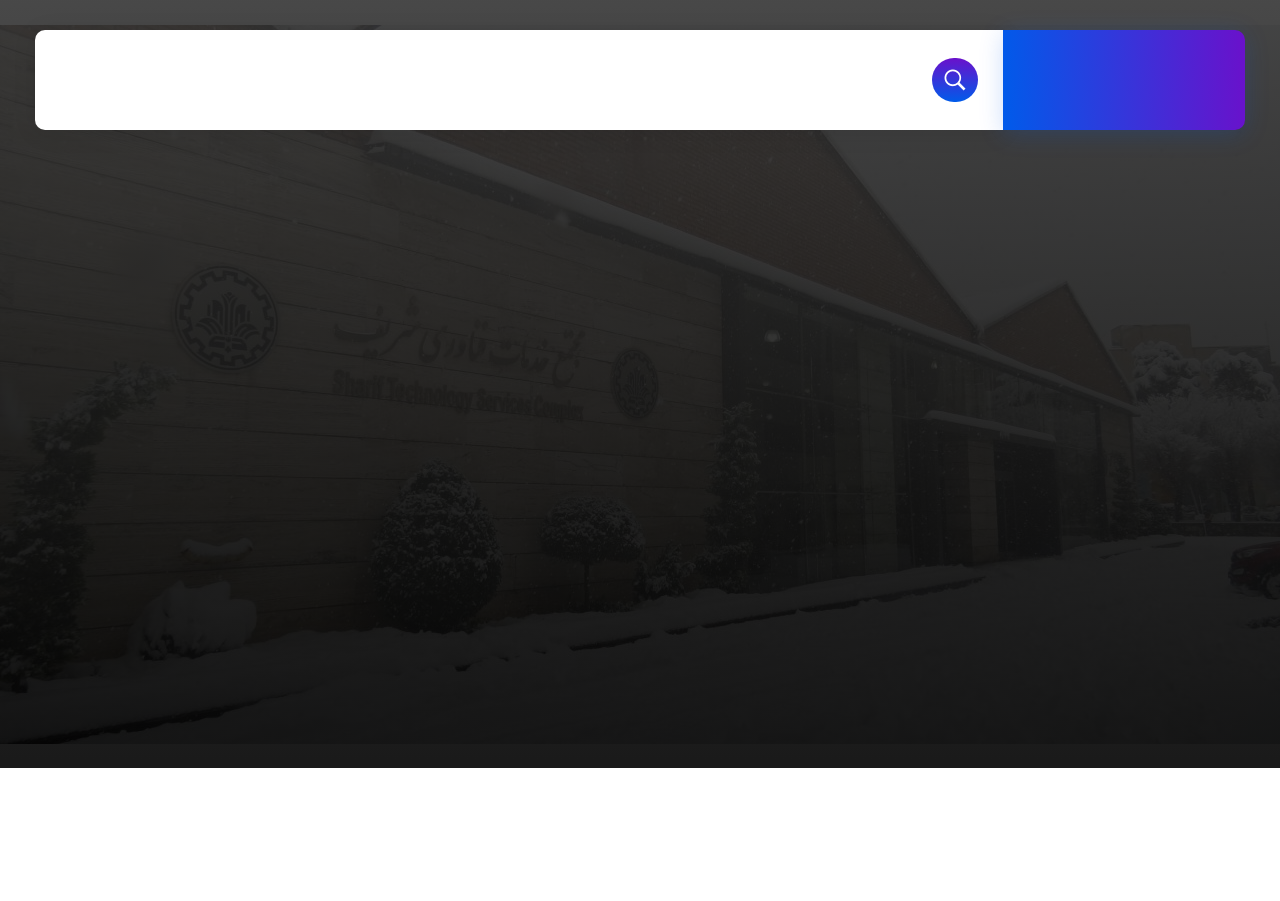How many columns are there in the layout table?
Based on the image, answer the question with a single word or brief phrase.

2